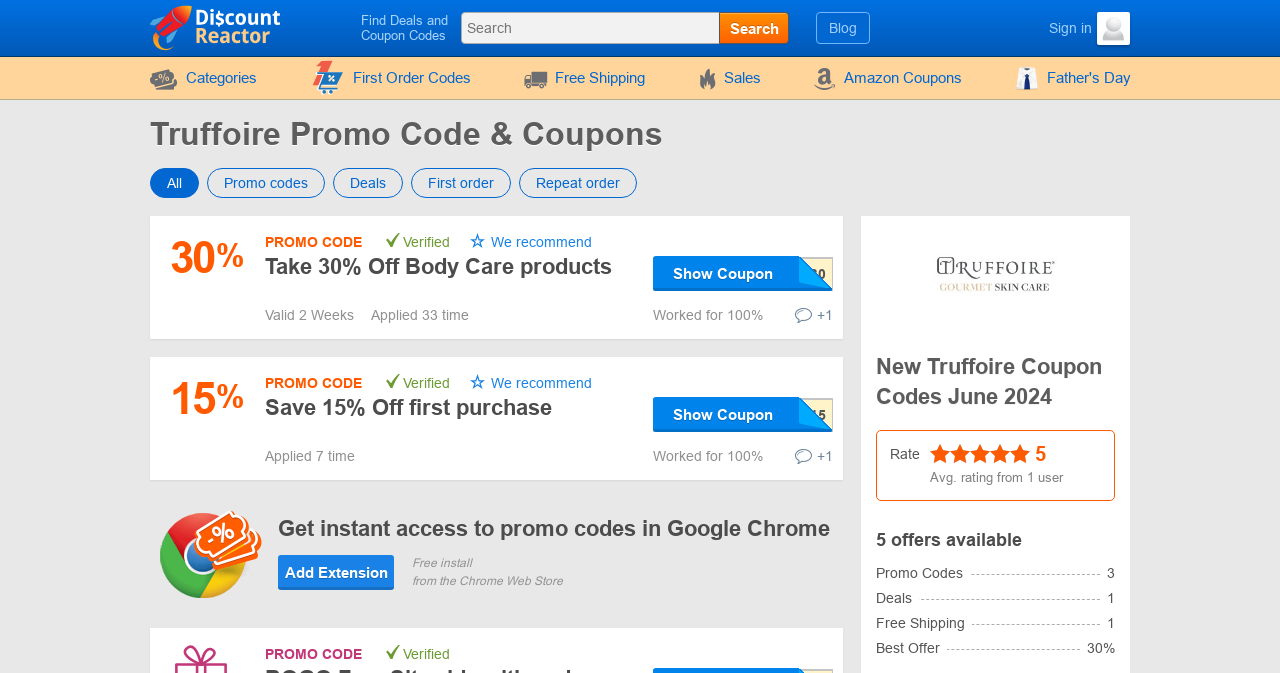Kindly determine the bounding box coordinates for the area that needs to be clicked to execute this instruction: "Add the promo code extension".

[0.217, 0.824, 0.308, 0.876]